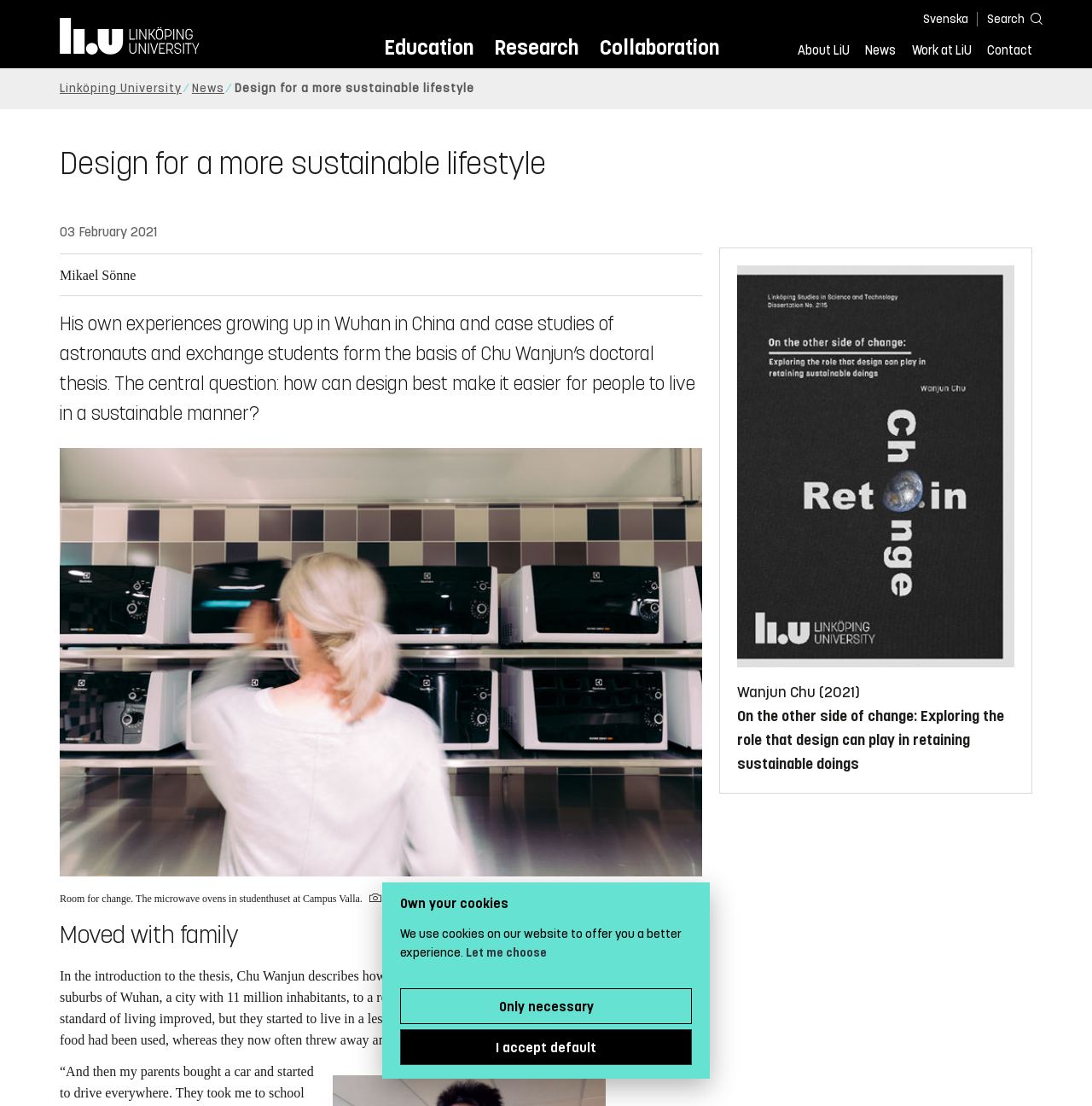Please give a short response to the question using one word or a phrase:
Who is the author of the publication 'On the other side of change: Exploring the role that design can play in retaining sustainable doings'?

Wanjun Chu